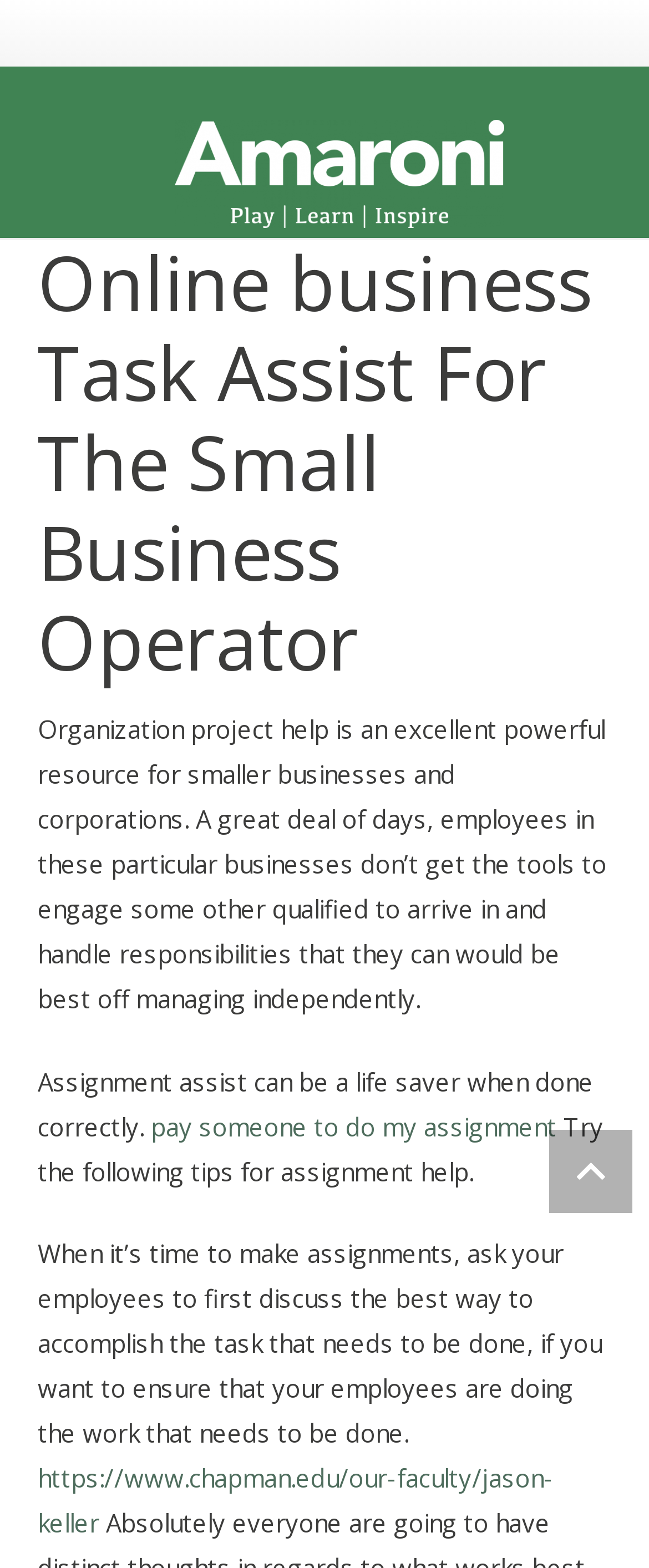What is the purpose of organization project help?
Look at the image and answer the question with a single word or phrase.

To assist small businesses